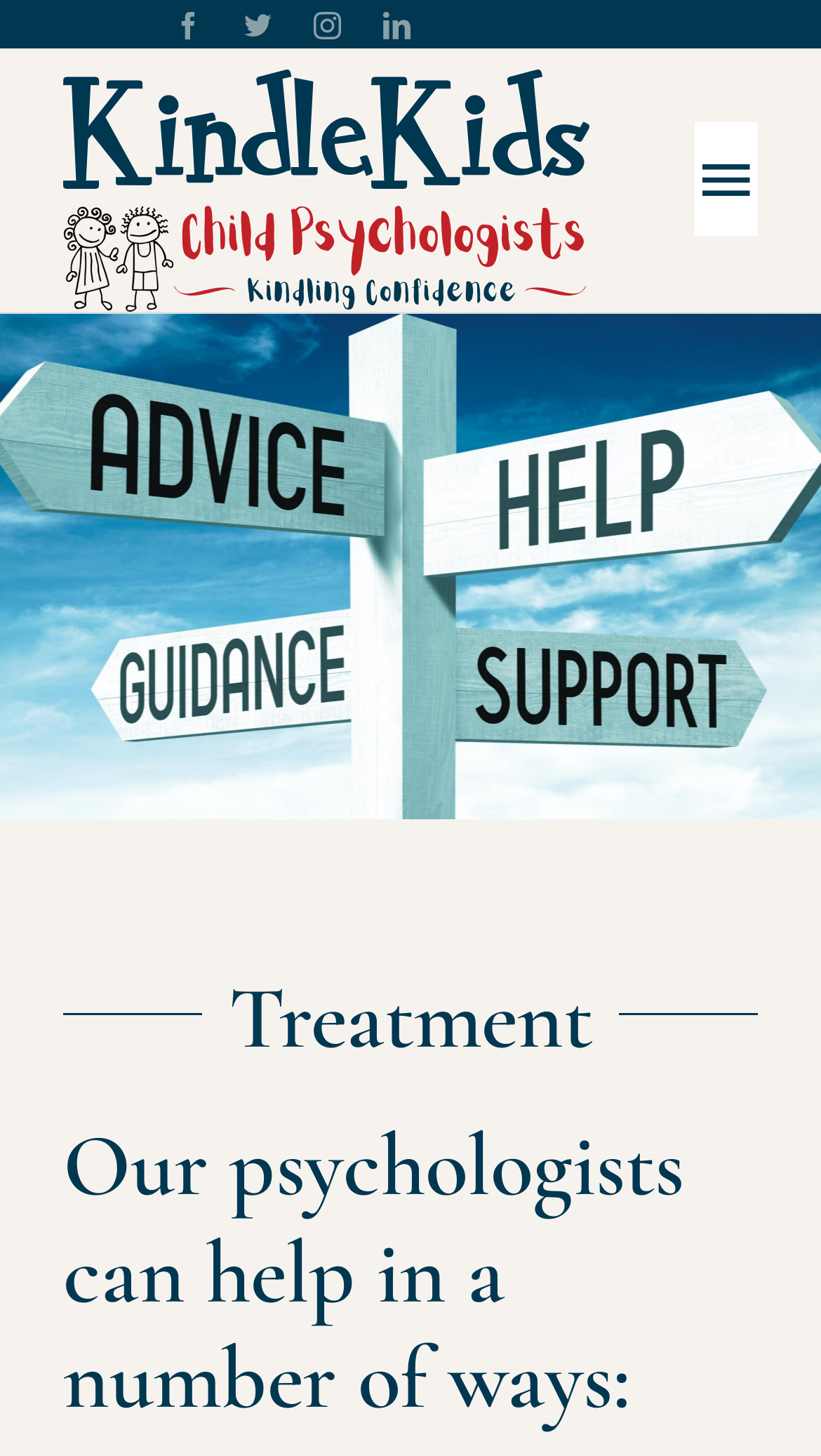Can you specify the bounding box coordinates for the region that should be clicked to fulfill this instruction: "Read the blog".

[0.0, 0.647, 1.0, 0.741]